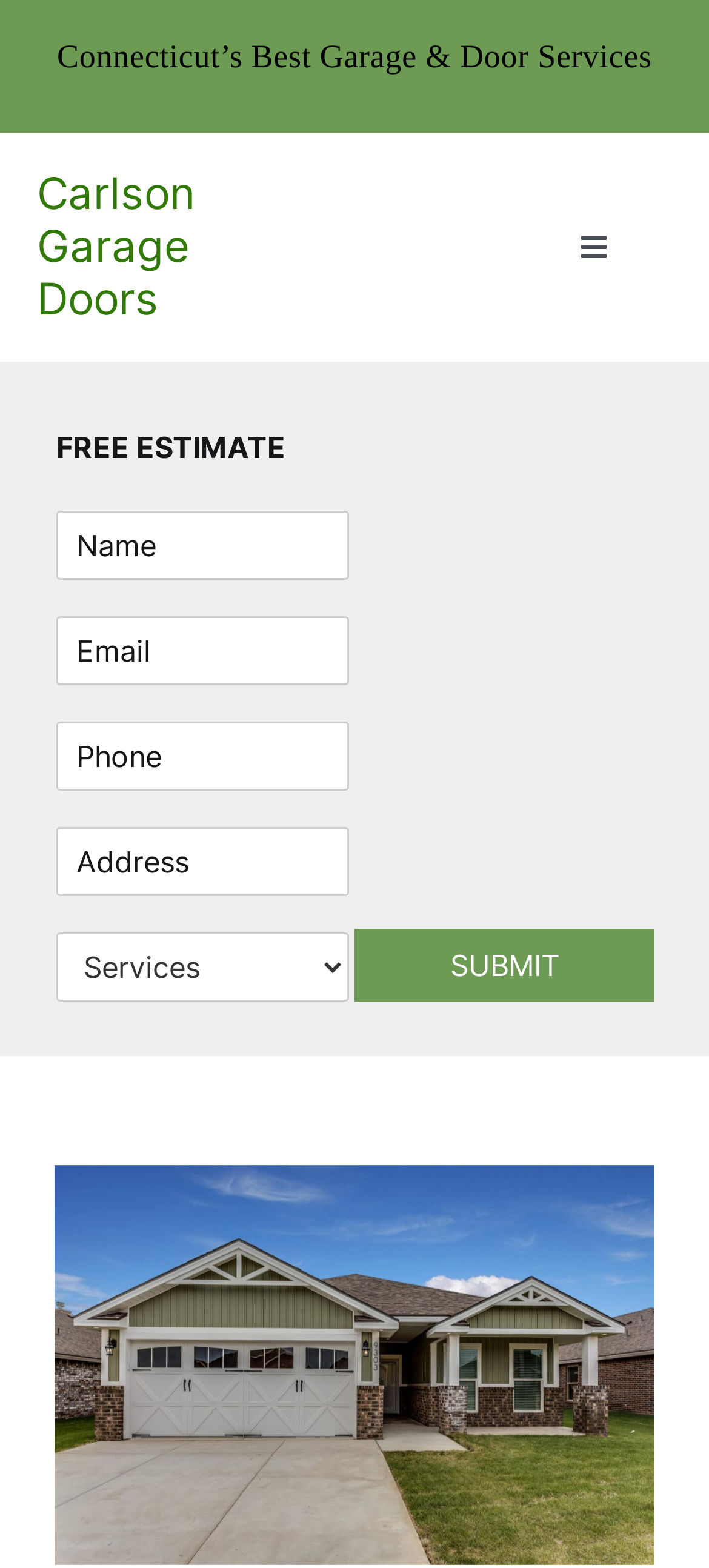Locate the bounding box coordinates of the segment that needs to be clicked to meet this instruction: "Call the phone number".

[0.522, 0.132, 0.634, 0.183]